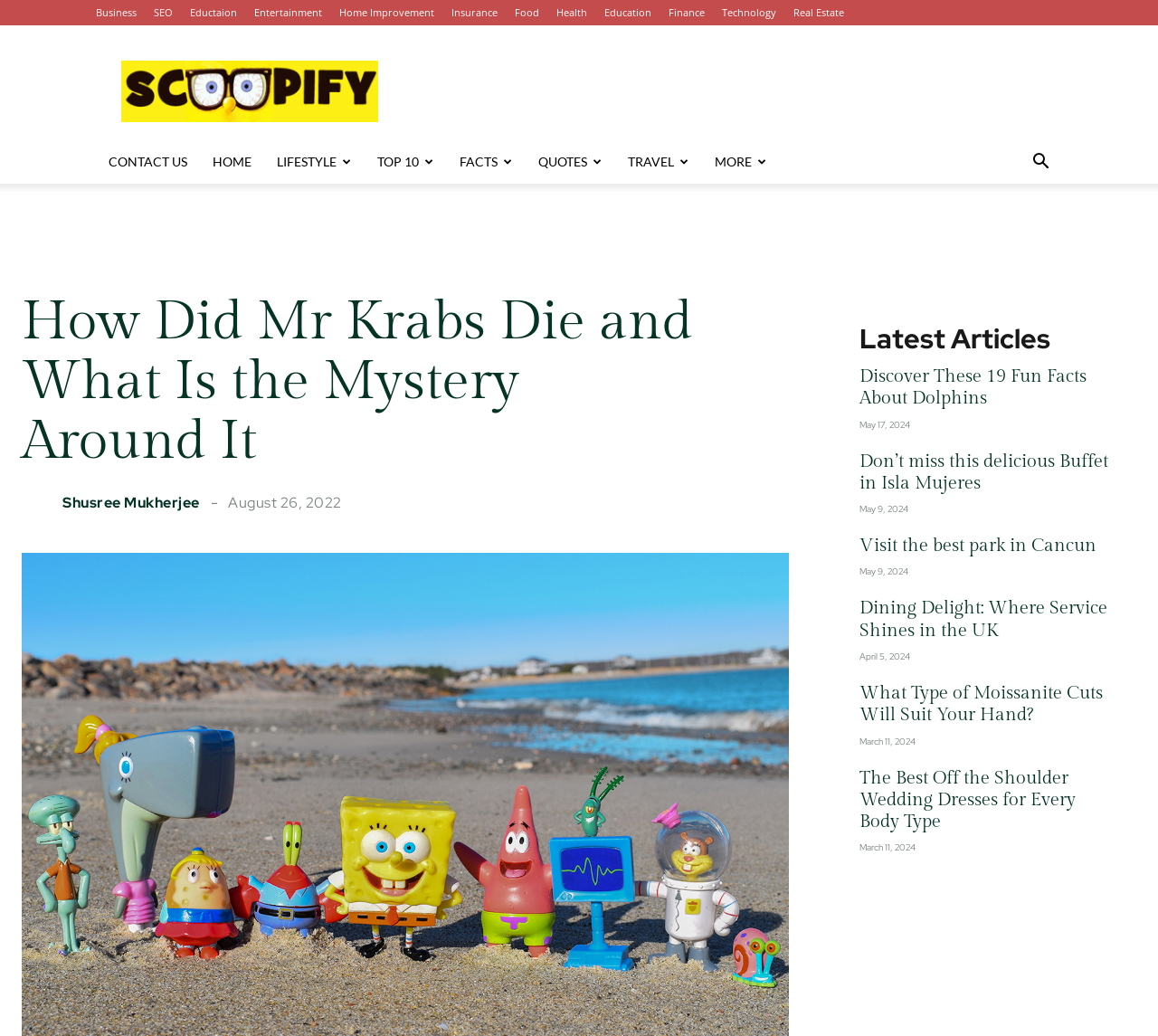Locate the bounding box coordinates of the clickable area to execute the instruction: "Check the latest article 'The Best Off the Shoulder Wedding Dresses for Every Body Type'". Provide the coordinates as four float numbers between 0 and 1, represented as [left, top, right, bottom].

[0.742, 0.705, 0.962, 0.739]